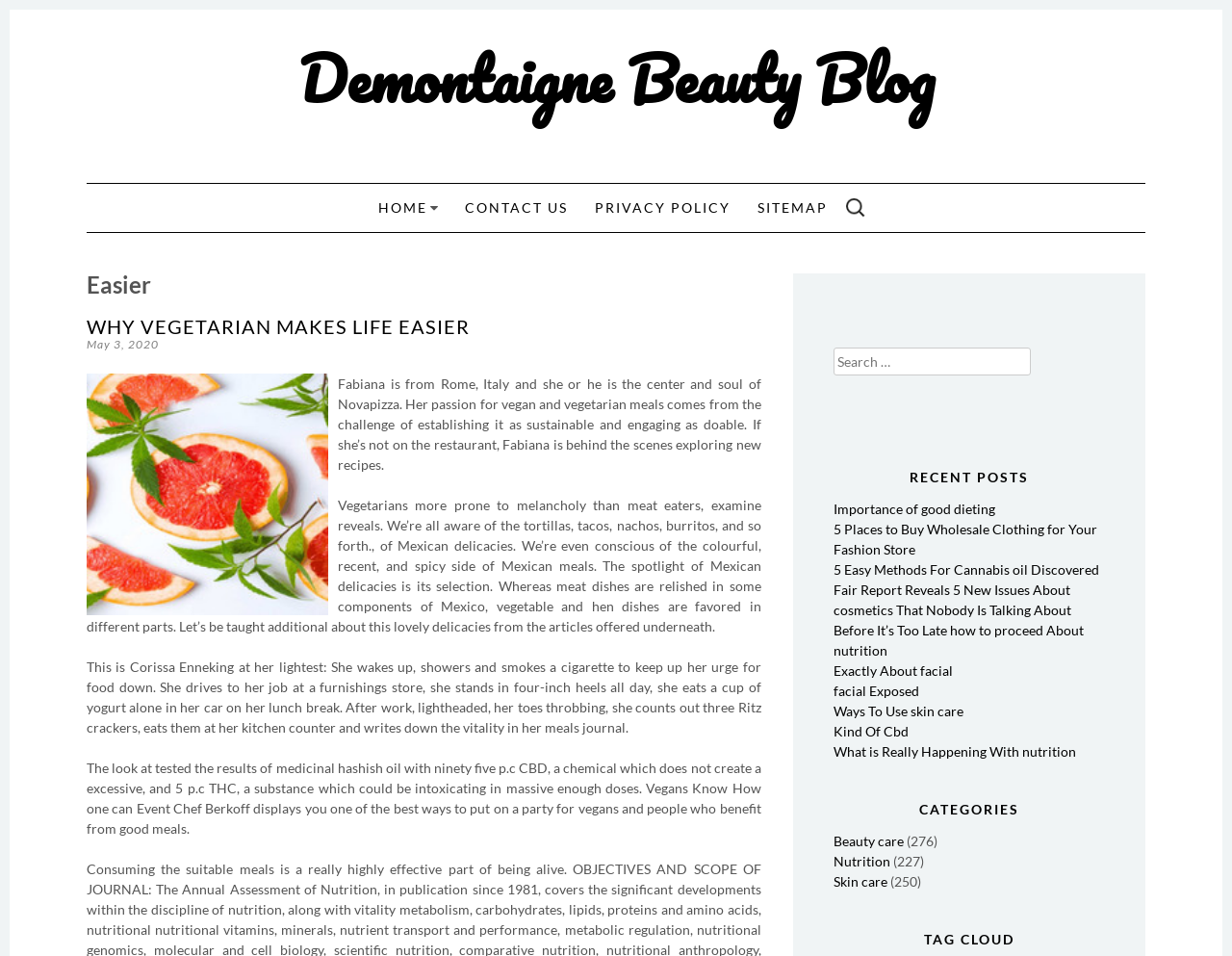Could you determine the bounding box coordinates of the clickable element to complete the instruction: "Check RECENT POSTS"? Provide the coordinates as four float numbers between 0 and 1, i.e., [left, top, right, bottom].

[0.676, 0.484, 0.897, 0.515]